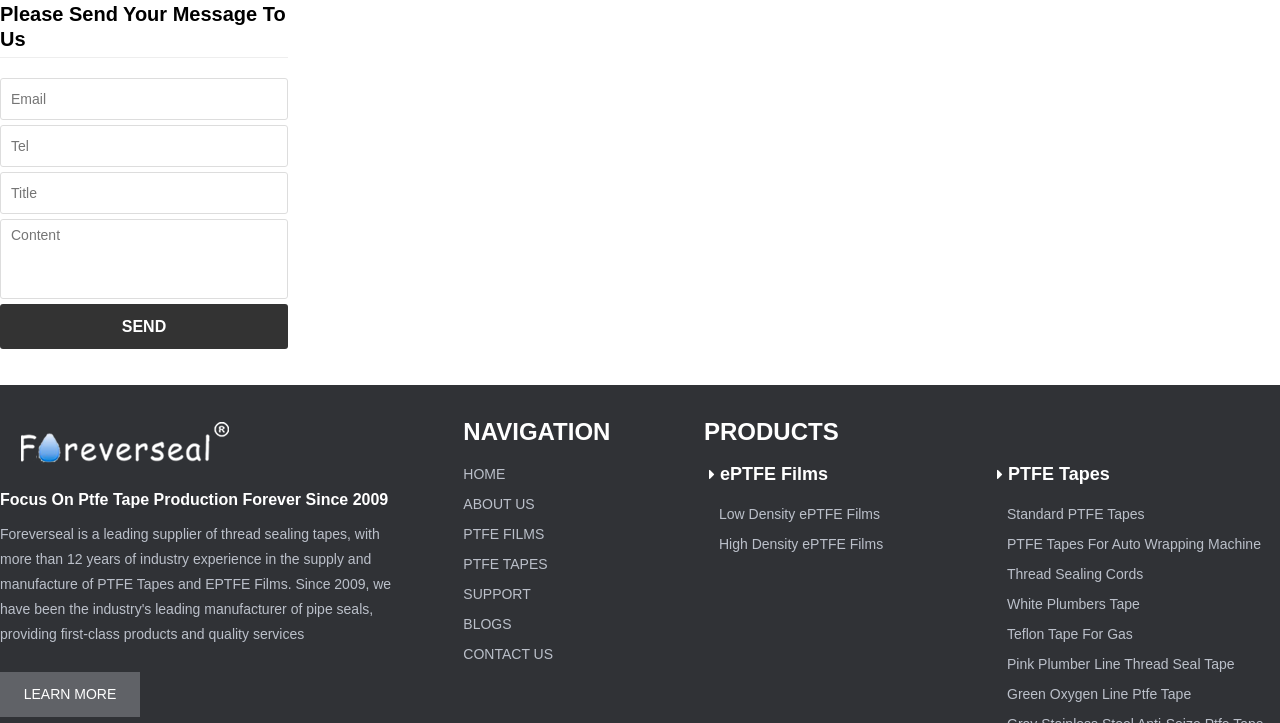Locate and provide the bounding box coordinates for the HTML element that matches this description: "Green Oxygen Line Ptfe Tape".

[0.787, 0.939, 0.931, 0.981]